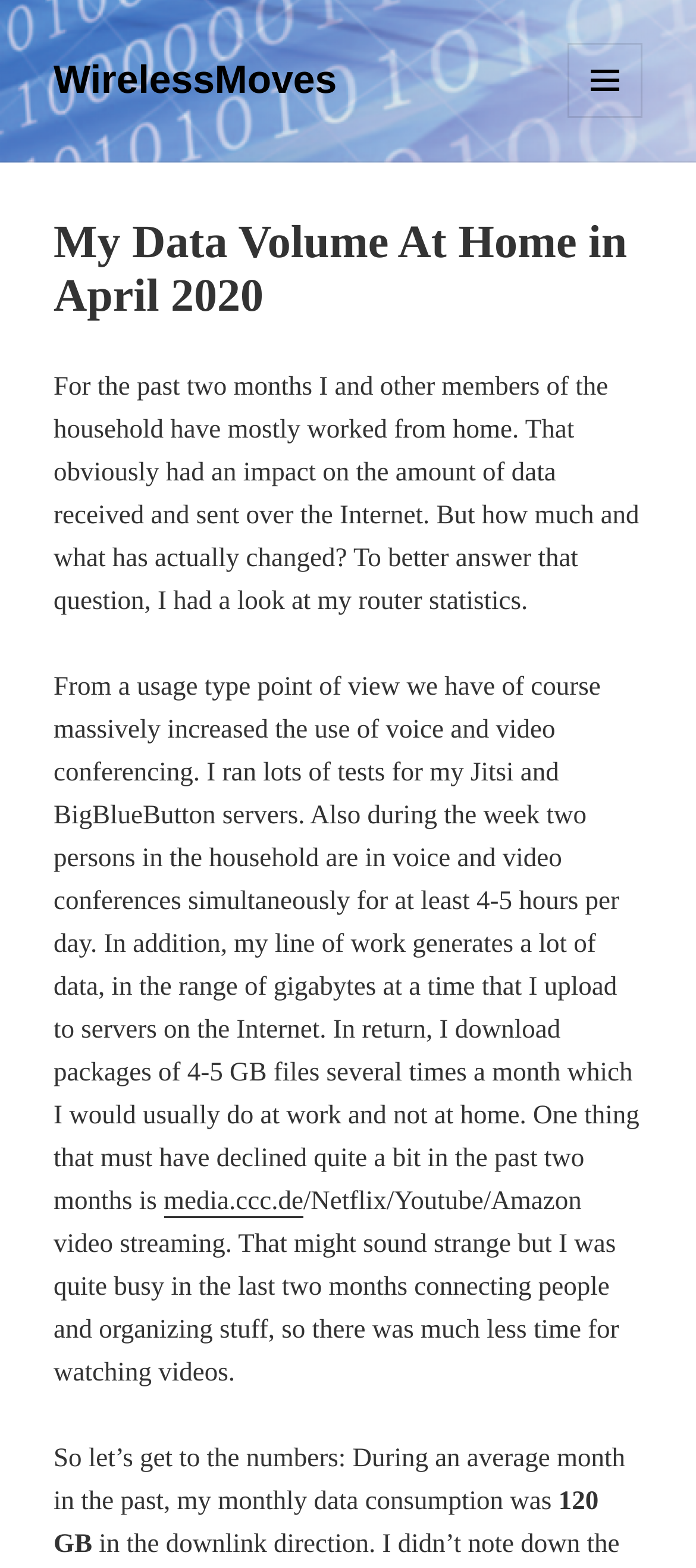What is the author's occupation?
Based on the image, answer the question in a detailed manner.

The webpage does not explicitly mention the author's occupation, but based on the content, it can be inferred that the author is likely someone who works with technology, possibly a developer or an IT professional, as they mention running tests for Jitsi and BigBlueButton servers and uploading large files to servers on the Internet.